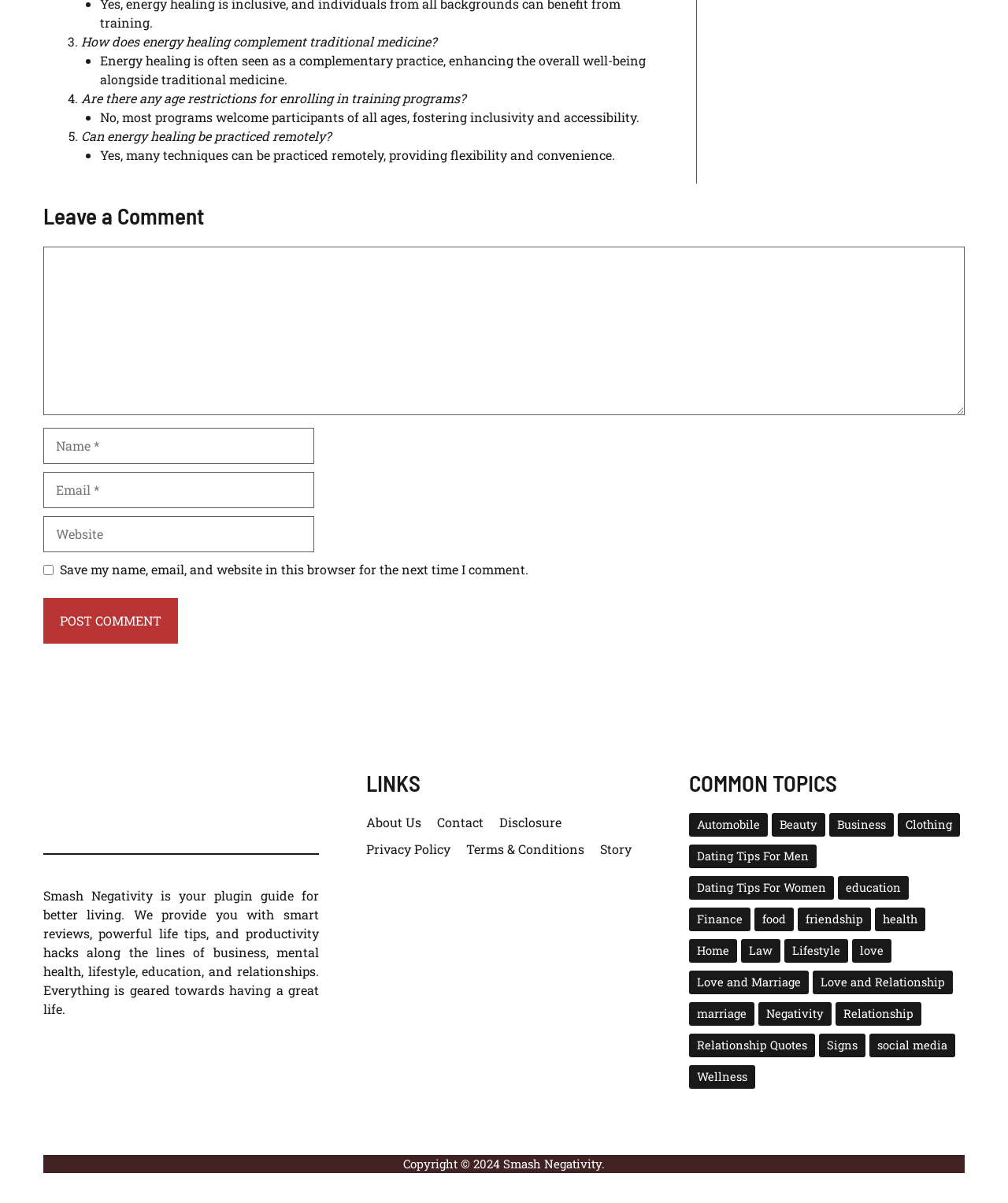Can you pinpoint the bounding box coordinates for the clickable element required for this instruction: "Leave a comment"? The coordinates should be four float numbers between 0 and 1, i.e., [left, top, right, bottom].

[0.043, 0.168, 0.957, 0.192]